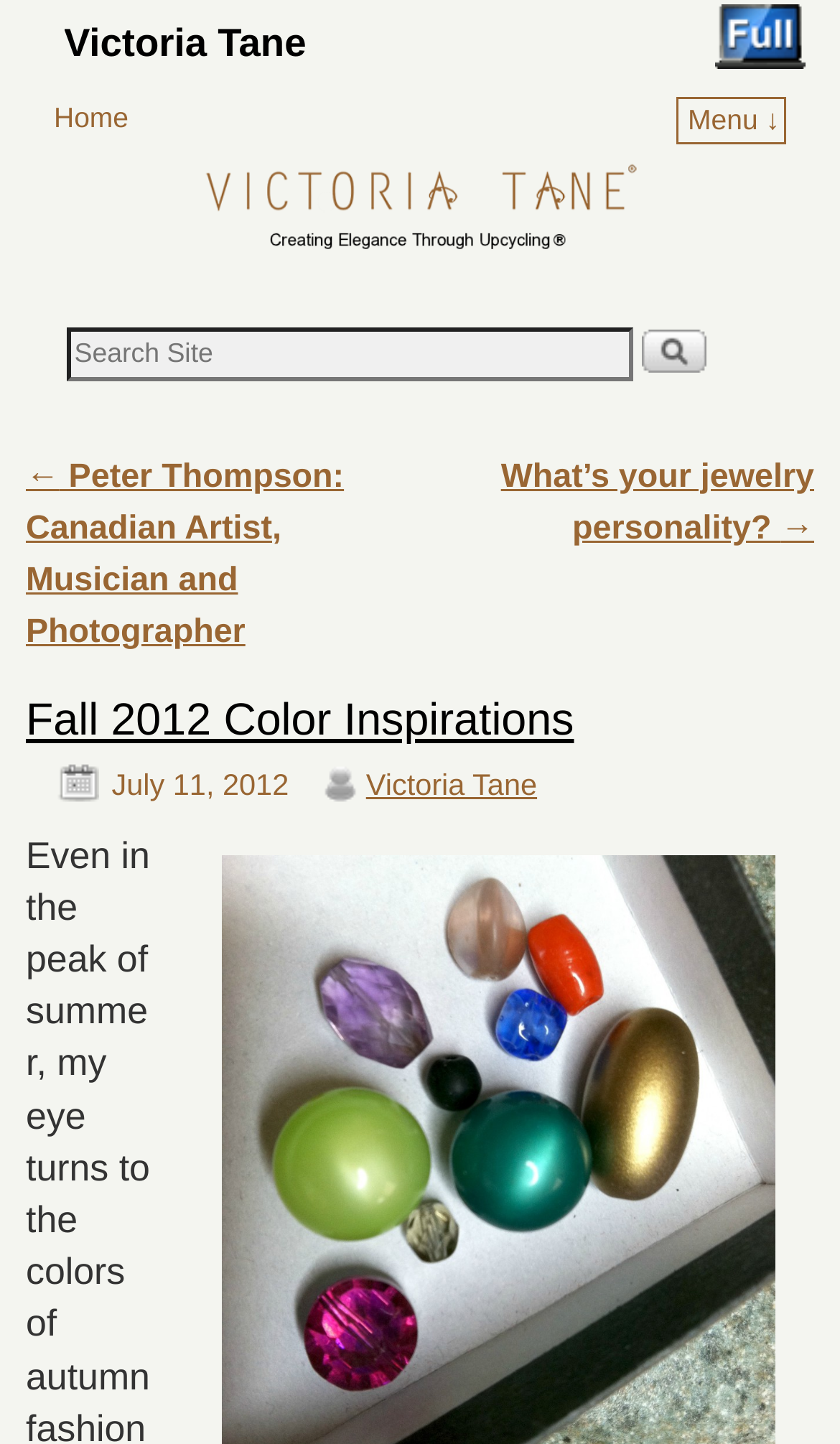Find the bounding box coordinates for the area that should be clicked to accomplish the instruction: "search for something".

[0.078, 0.227, 0.922, 0.263]